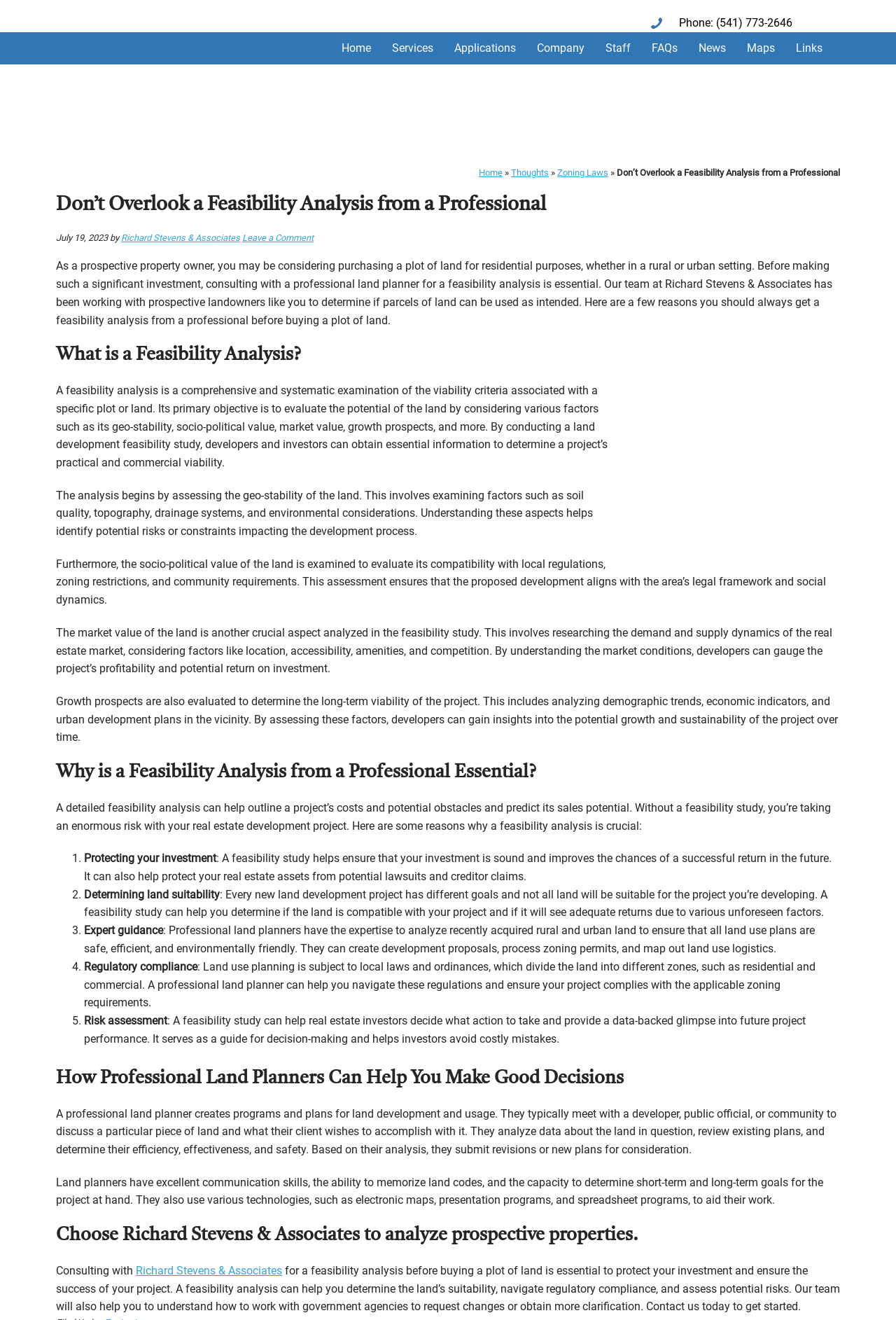Identify the bounding box for the UI element described as: "parent_node: Email name="form_fields[email]" placeholder="Email"". Ensure the coordinates are four float numbers between 0 and 1, formatted as [left, top, right, bottom].

None